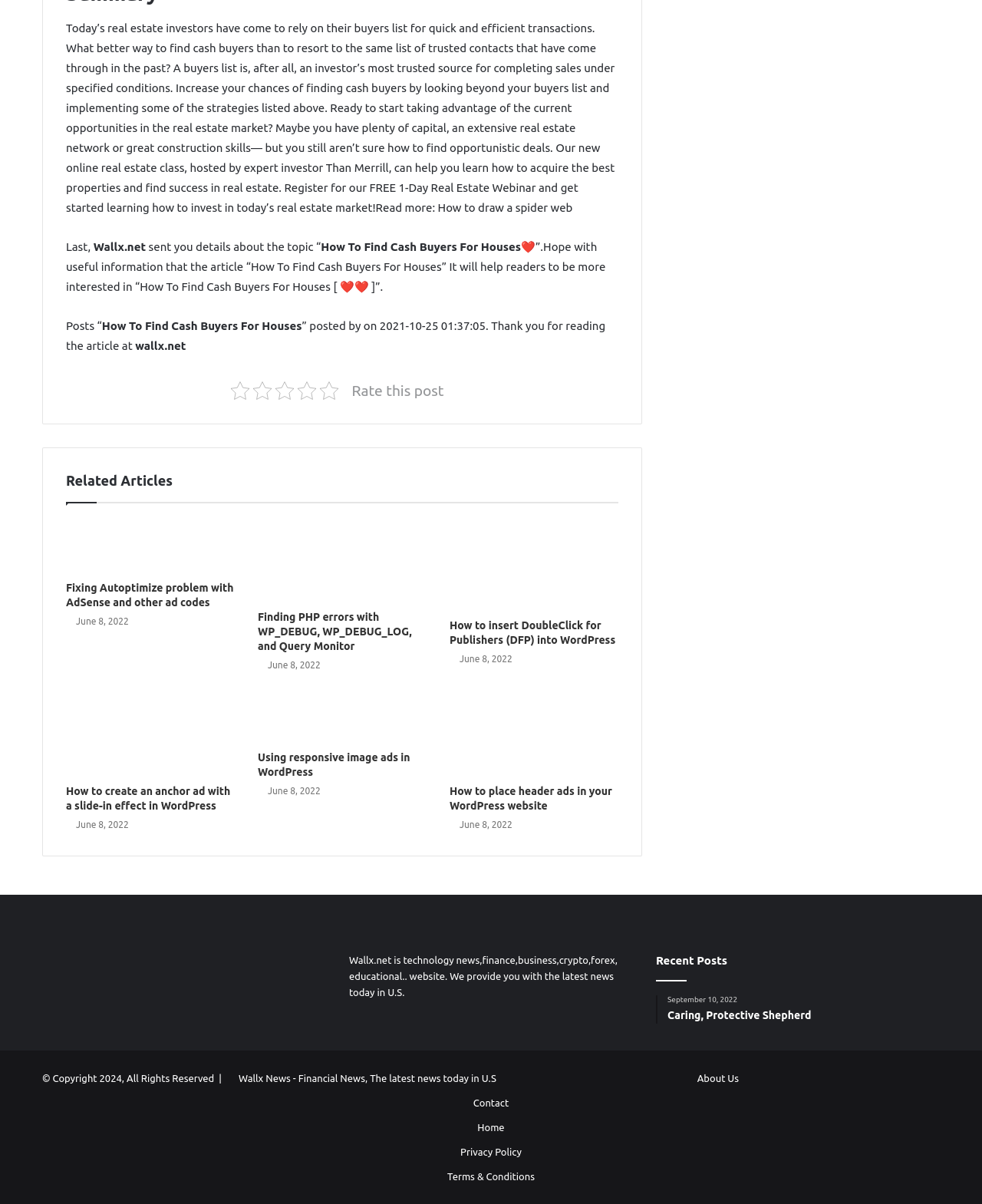Please give a one-word or short phrase response to the following question: 
What type of news does Wallx.net provide?

Technology, finance, business, crypto, forex, educational news